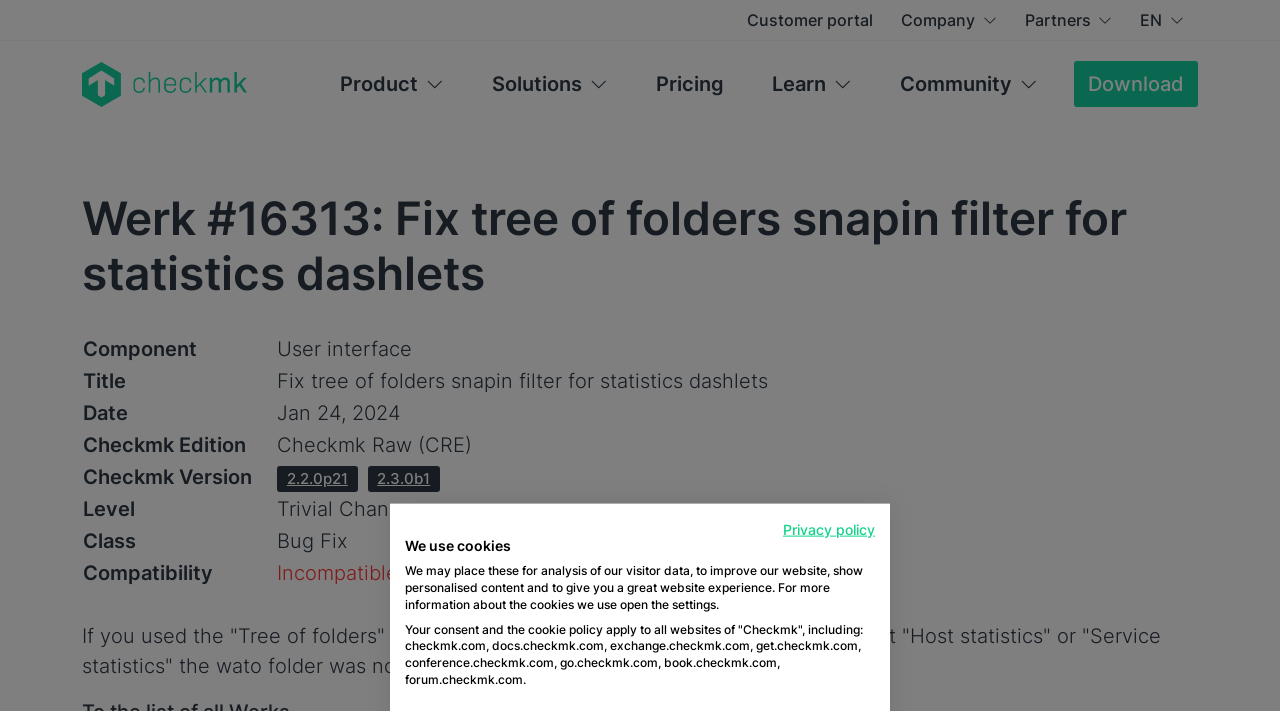Determine the bounding box coordinates for the UI element matching this description: "Customer portal".

[0.573, 0.0, 0.693, 0.056]